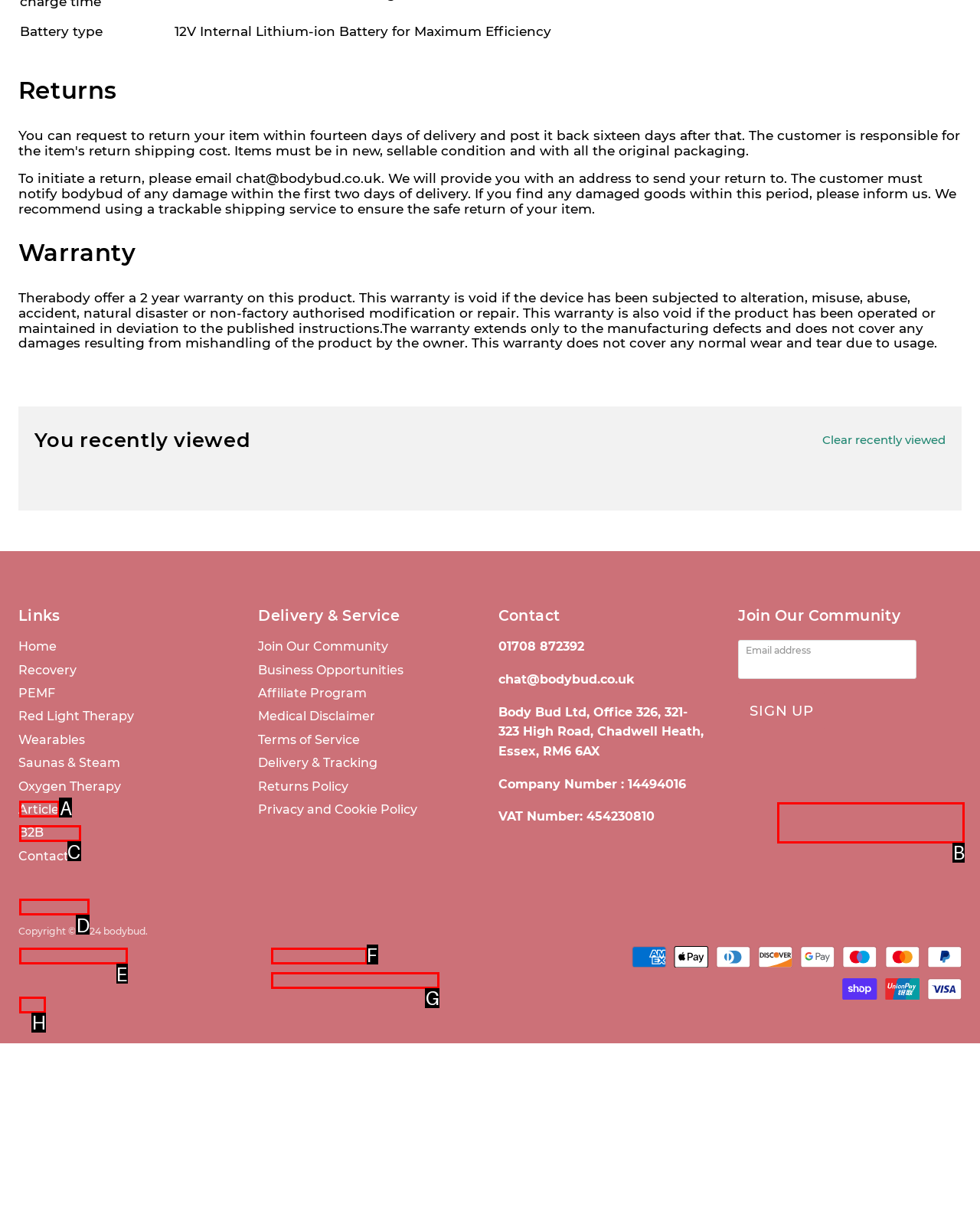Select the appropriate HTML element that needs to be clicked to finish the task: Enter email address
Reply with the letter of the chosen option.

B